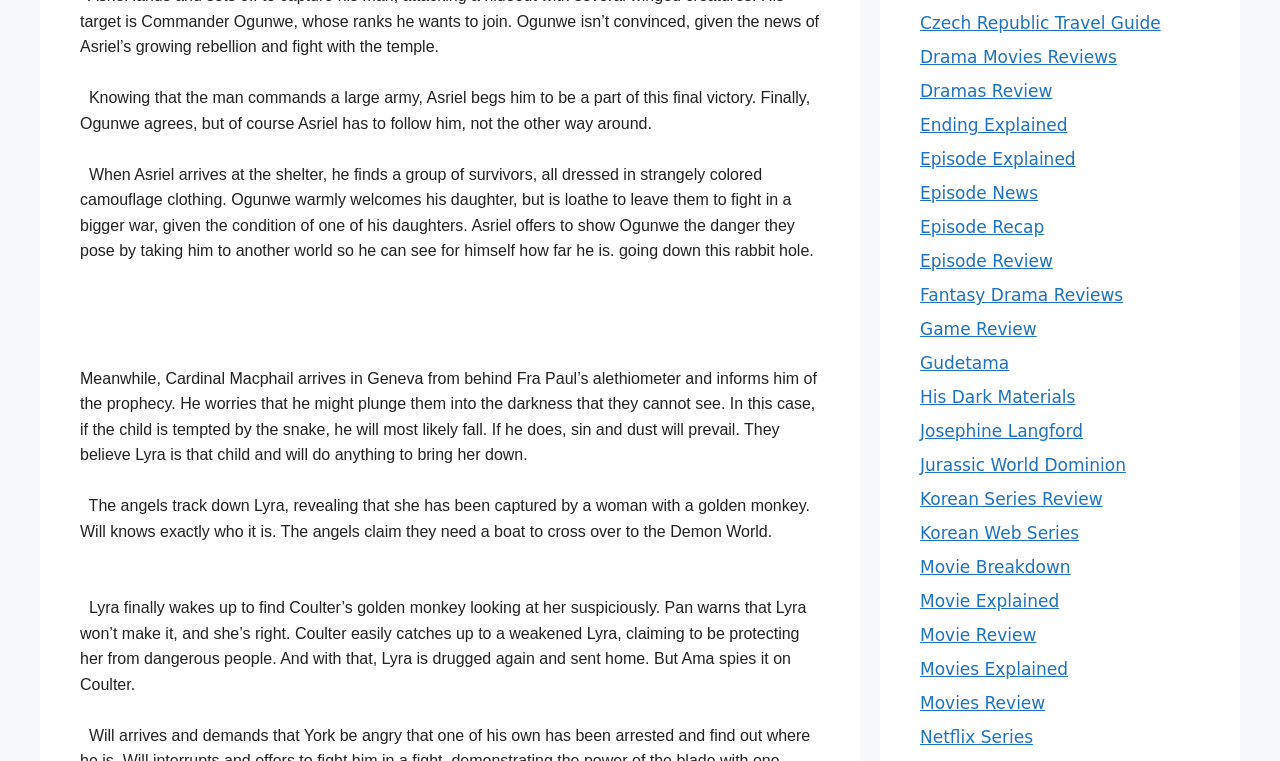Could you highlight the region that needs to be clicked to execute the instruction: "Read 'His Dark Materials'"?

[0.719, 0.509, 0.84, 0.535]